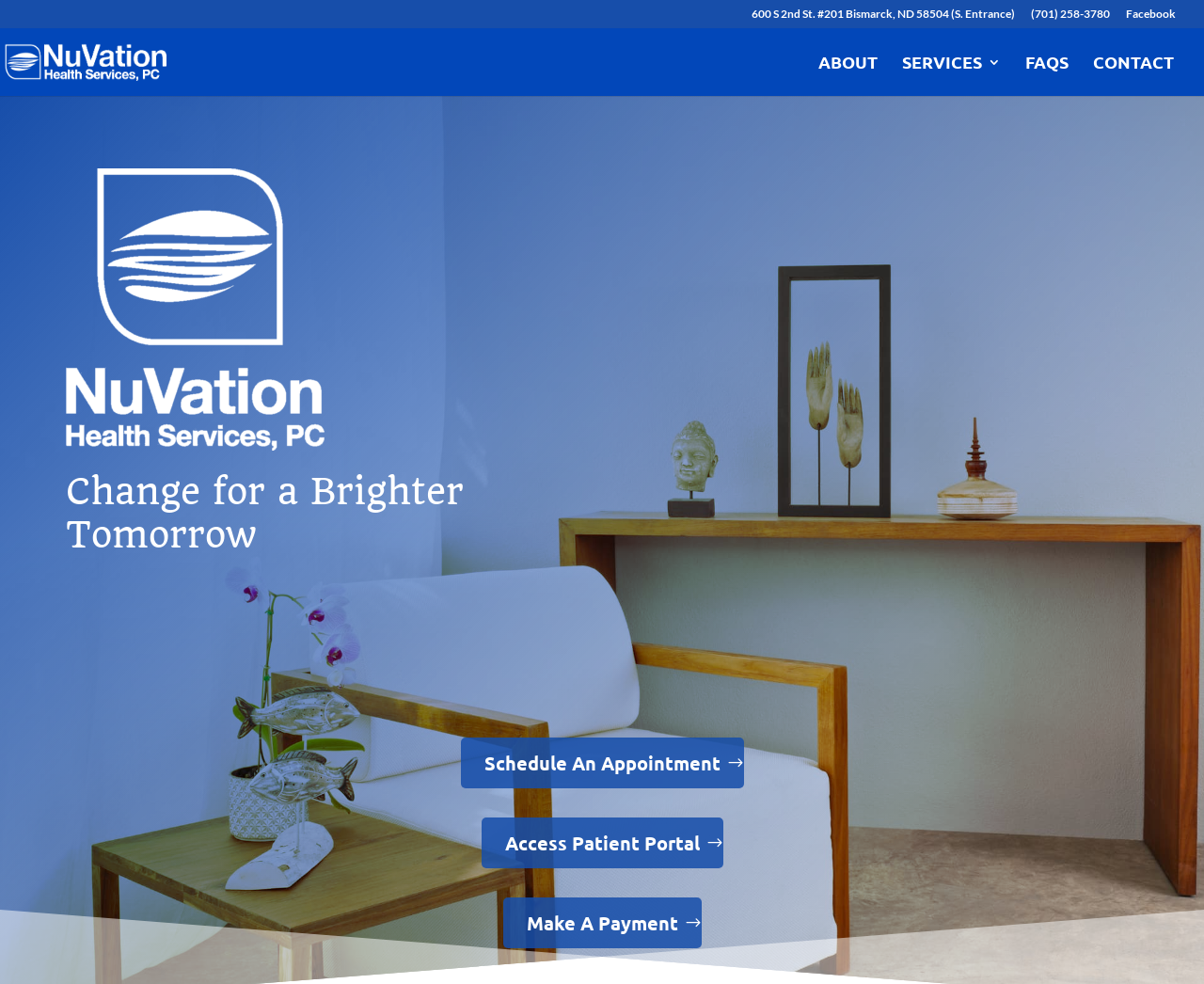Find the bounding box coordinates of the clickable area required to complete the following action: "Schedule an appointment".

[0.382, 0.749, 0.618, 0.801]